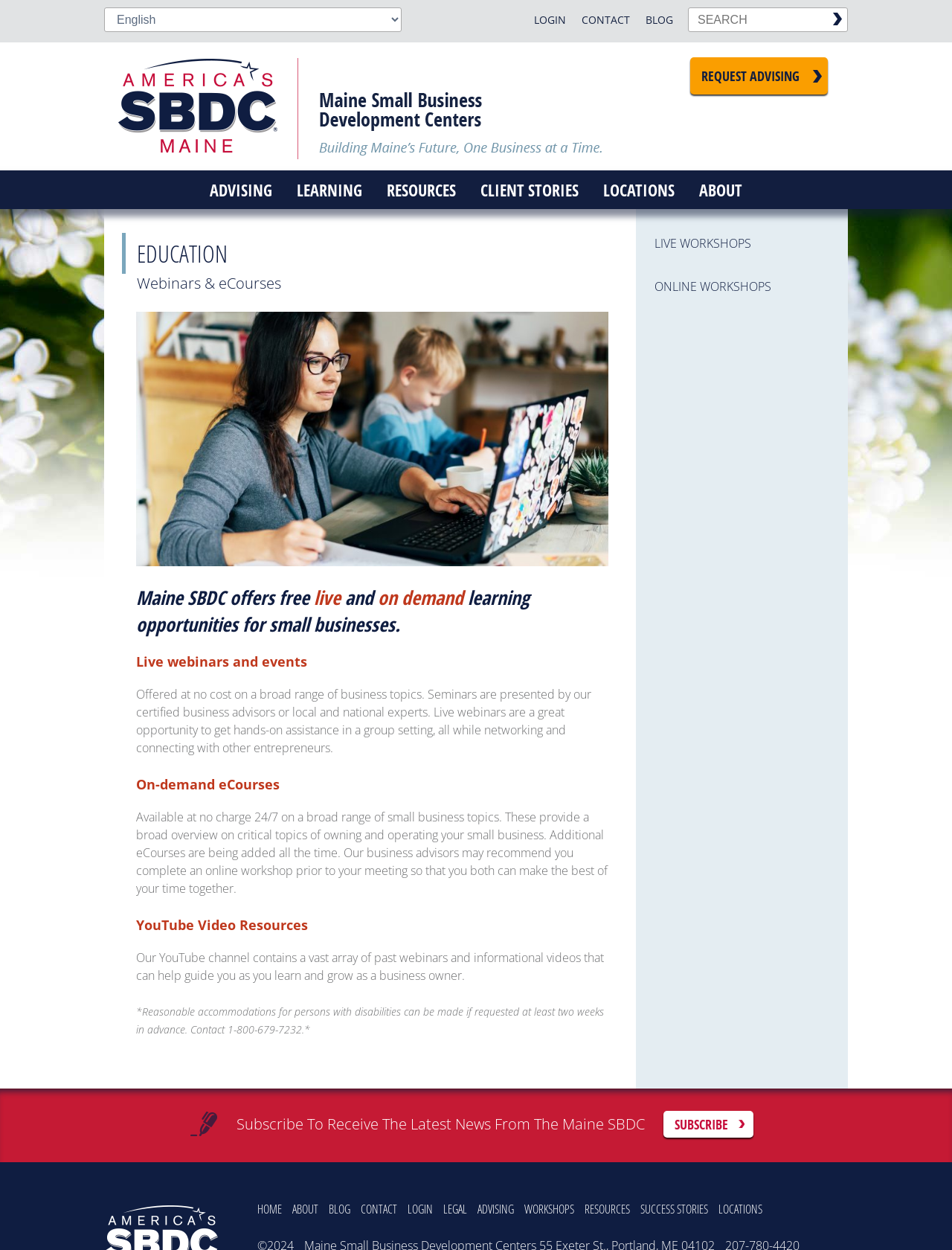Please indicate the bounding box coordinates of the element's region to be clicked to achieve the instruction: "Search for a topic". Provide the coordinates as four float numbers between 0 and 1, i.e., [left, top, right, bottom].

[0.723, 0.006, 0.891, 0.026]